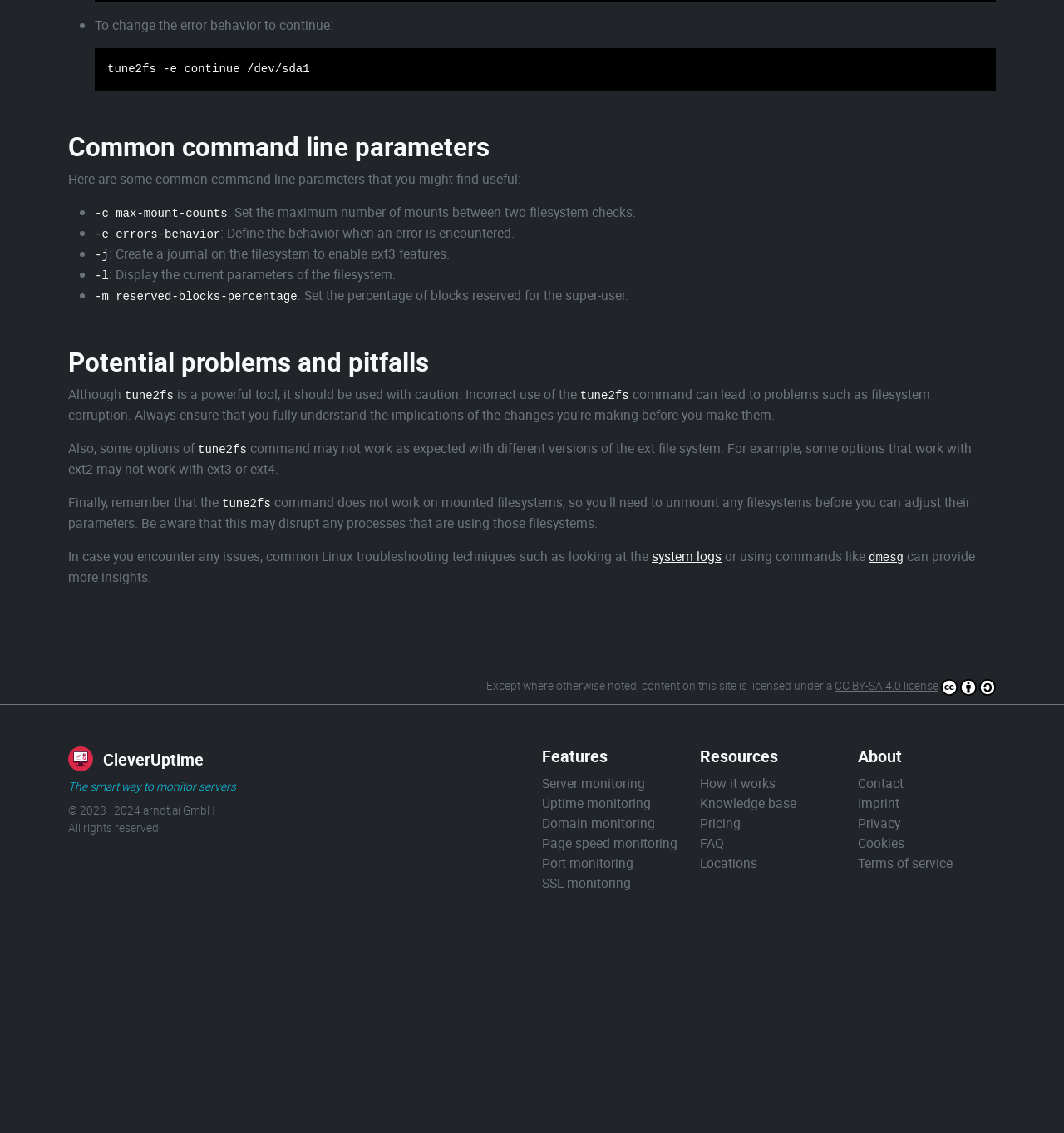How many types of monitoring are mentioned on the webpage?
Look at the image and provide a short answer using one word or a phrase.

6